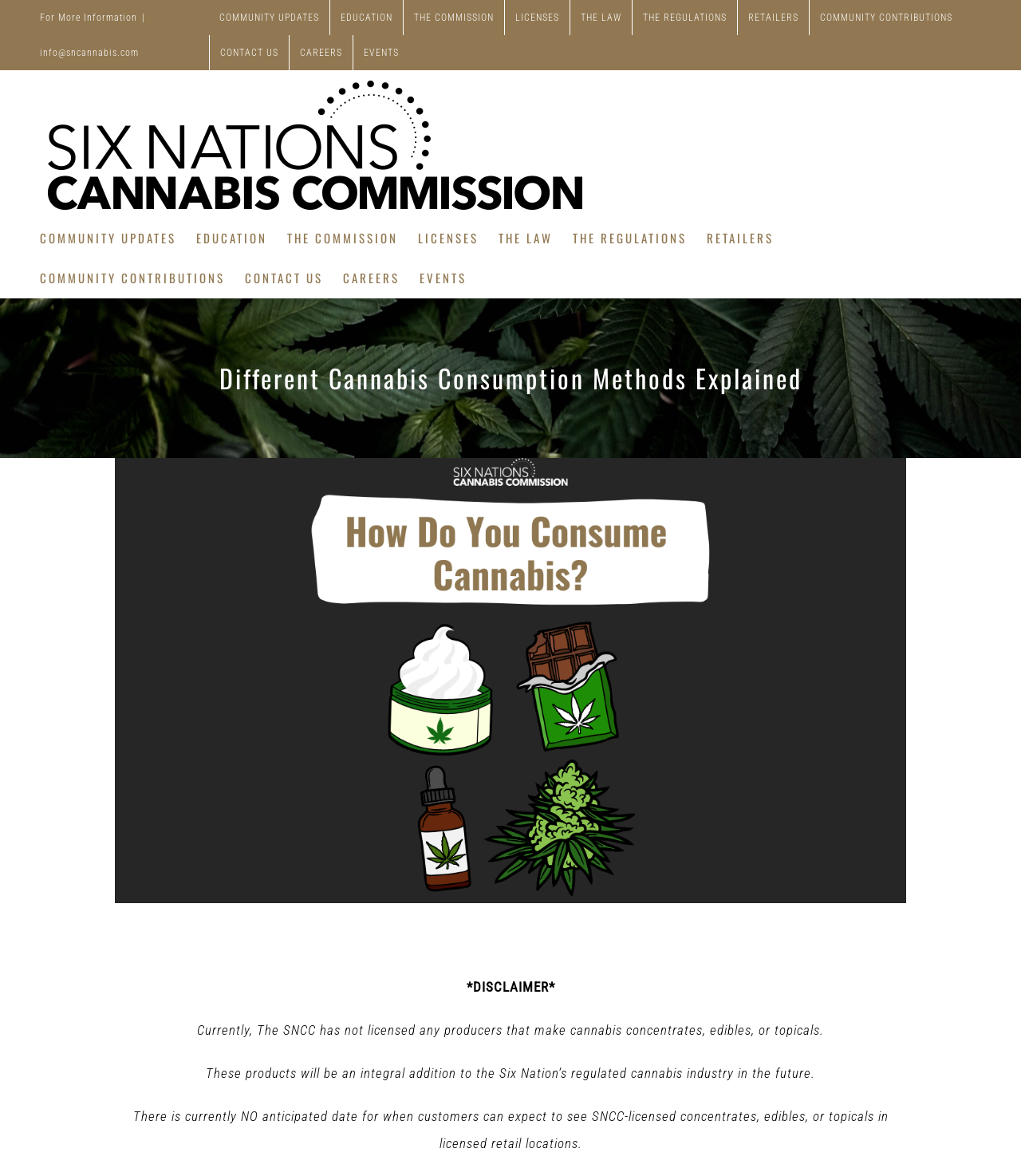What is the purpose of the 'Go to Top' link?
Using the visual information from the image, give a one-word or short-phrase answer.

To go to the top of the page